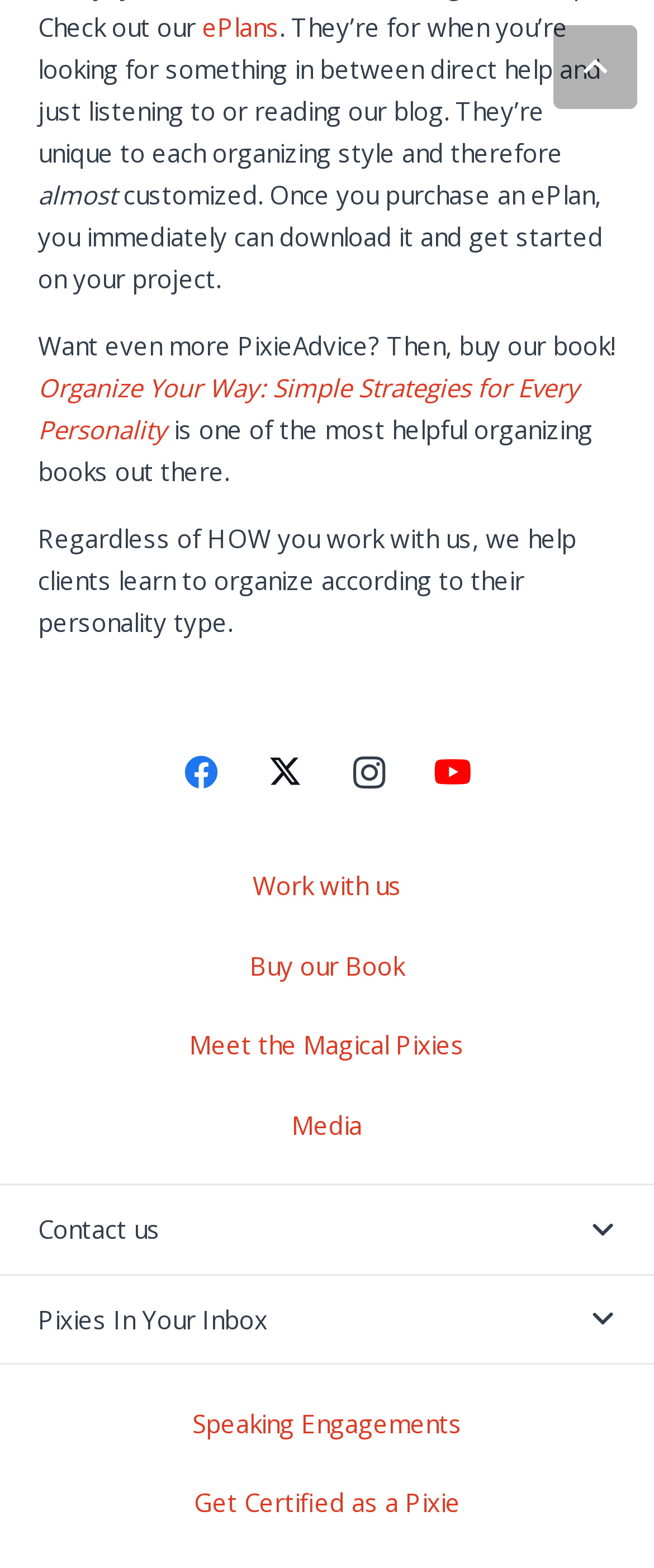What is the name of the book recommended on this website?
Please provide a single word or phrase in response based on the screenshot.

Organize Your Way